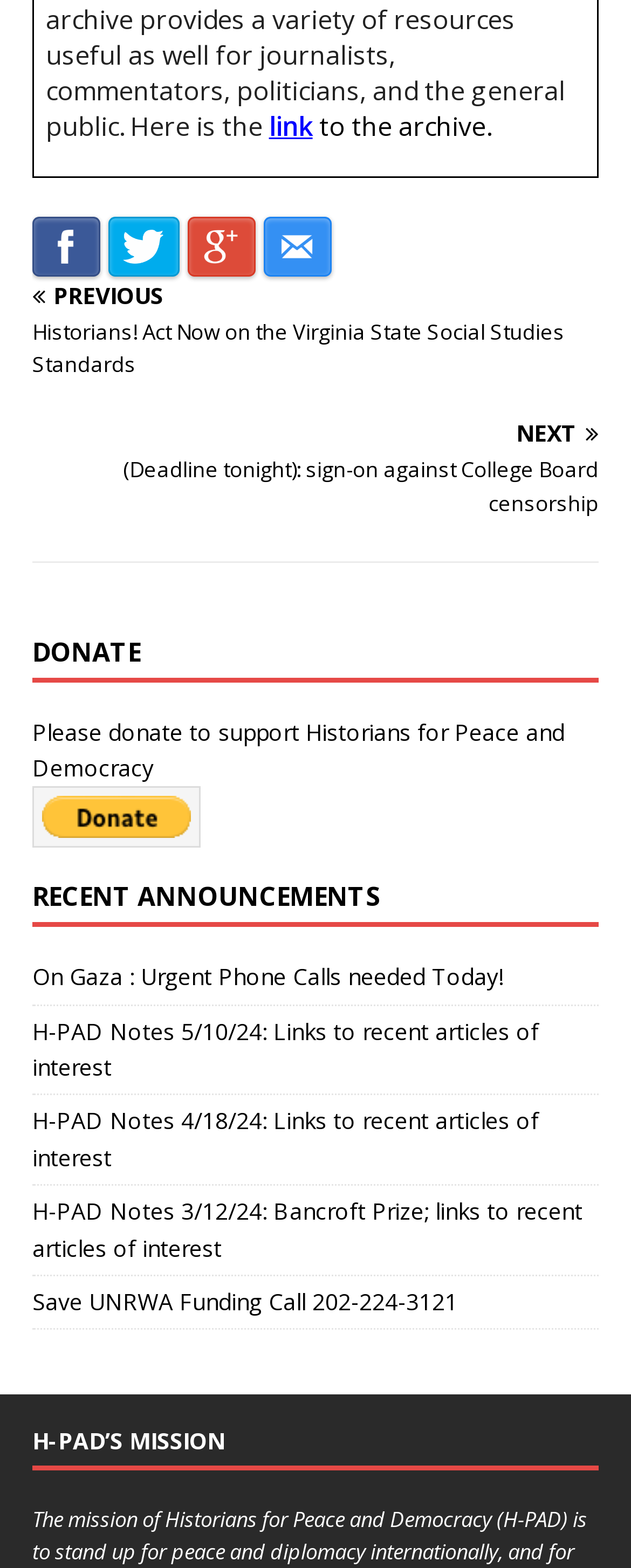Can you provide the bounding box coordinates for the element that should be clicked to implement the instruction: "Click on the 'NEXT' link"?

[0.051, 0.27, 0.949, 0.332]